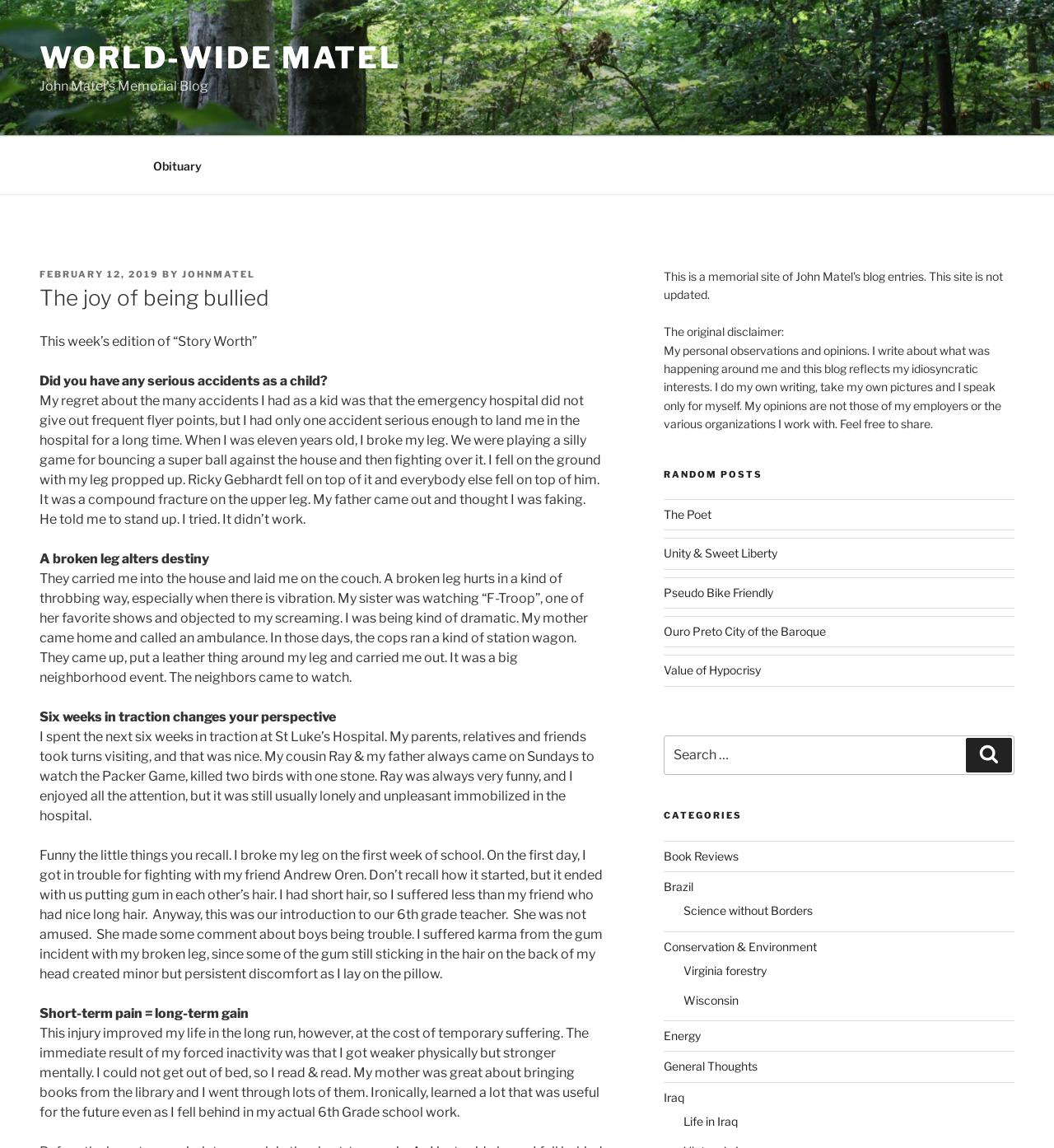Offer a meticulous description of the webpage's structure and content.

The webpage is a blog post titled "The joy of being bullied" on the World-Wide Matel website. At the top, there is a navigation menu with a link to "Obituary" and a header with the title of the blog post. Below the header, there is a section with the date "FEBRUARY 12, 2019" and the author's name "JOHNMATEL".

The main content of the blog post is a personal story about the author's experience of being bullied as a child. The story is divided into several paragraphs, each with a heading. The first paragraph describes how the author broke his leg at the age of 11 while playing a game with friends. The subsequent paragraphs detail the author's experience in the hospital, including the pain and loneliness he felt, as well as the attention he received from visitors.

The story also touches on the author's introduction to his 6th-grade teacher, who was not amused by his behavior on the first day of school. The author reflects on how the experience of breaking his leg improved his life in the long run, as it led him to read more and develop mentally.

On the right side of the page, there is a section with a disclaimer stating that the blog reflects the author's personal opinions and observations. Below the disclaimer, there are links to random posts, including "The Poet", "Unity & Sweet Liberty", and "Value of Hypocrisy". There is also a search bar with a button to search for specific topics.

Further down the page, there is a section with categories, including "Book Reviews", "Brazil", "Conservation & Environment", and "Energy". Each category has links to related blog posts.